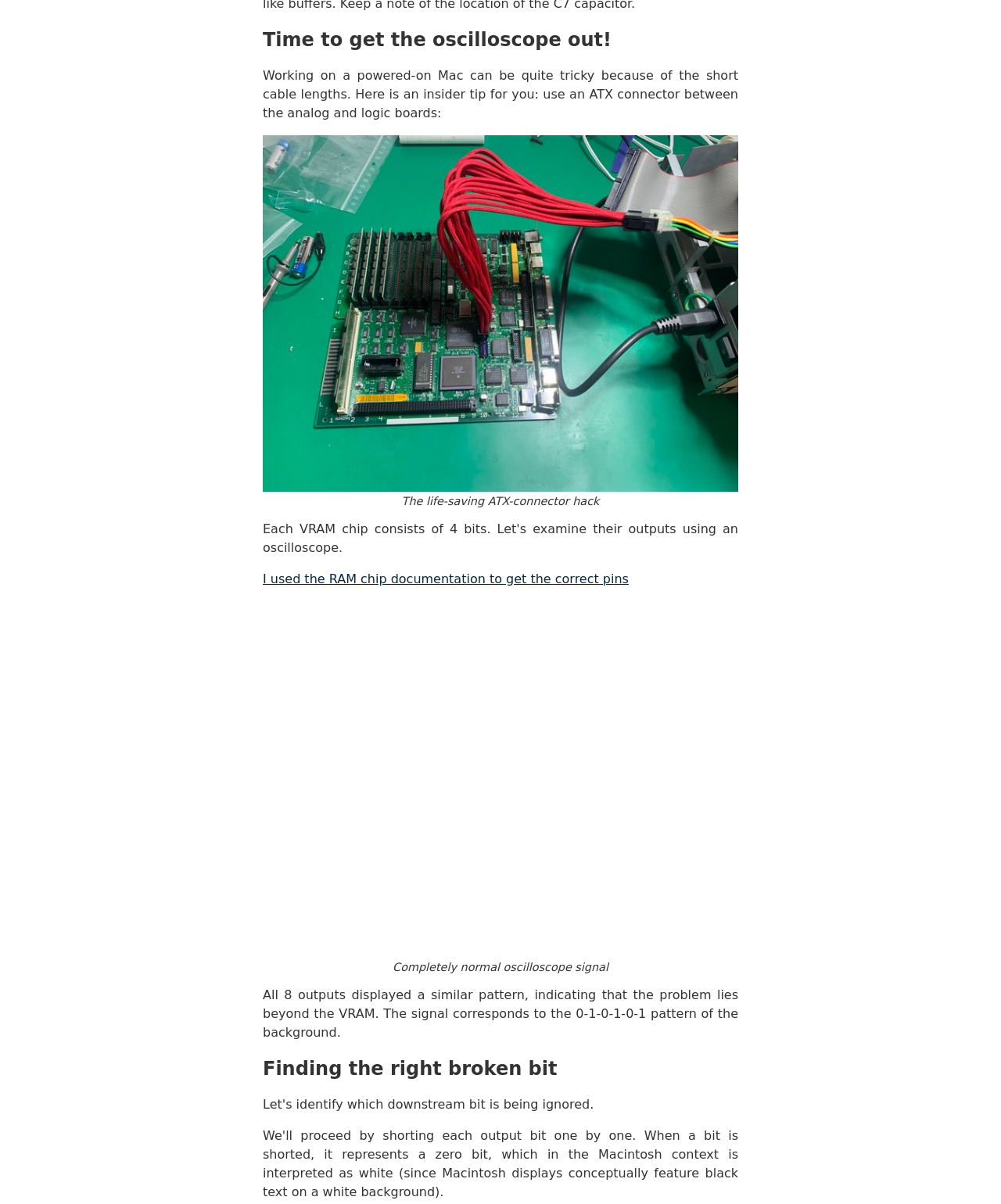What is the pattern of the background signal?
Please provide a single word or phrase answer based on the image.

0-1-0-1-0-1